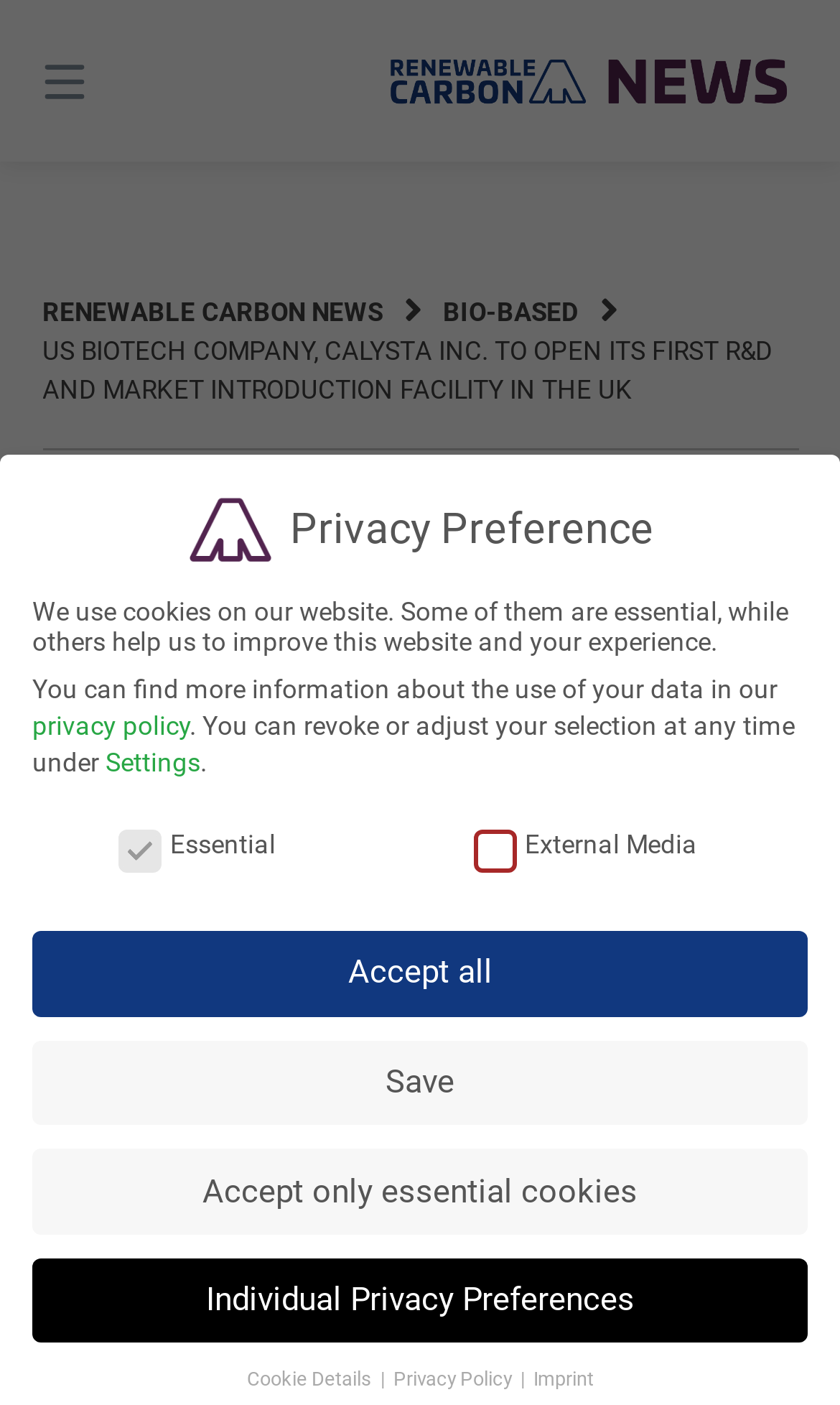Kindly determine the bounding box coordinates for the clickable area to achieve the given instruction: "Click 'Settings'".

[0.126, 0.532, 0.238, 0.554]